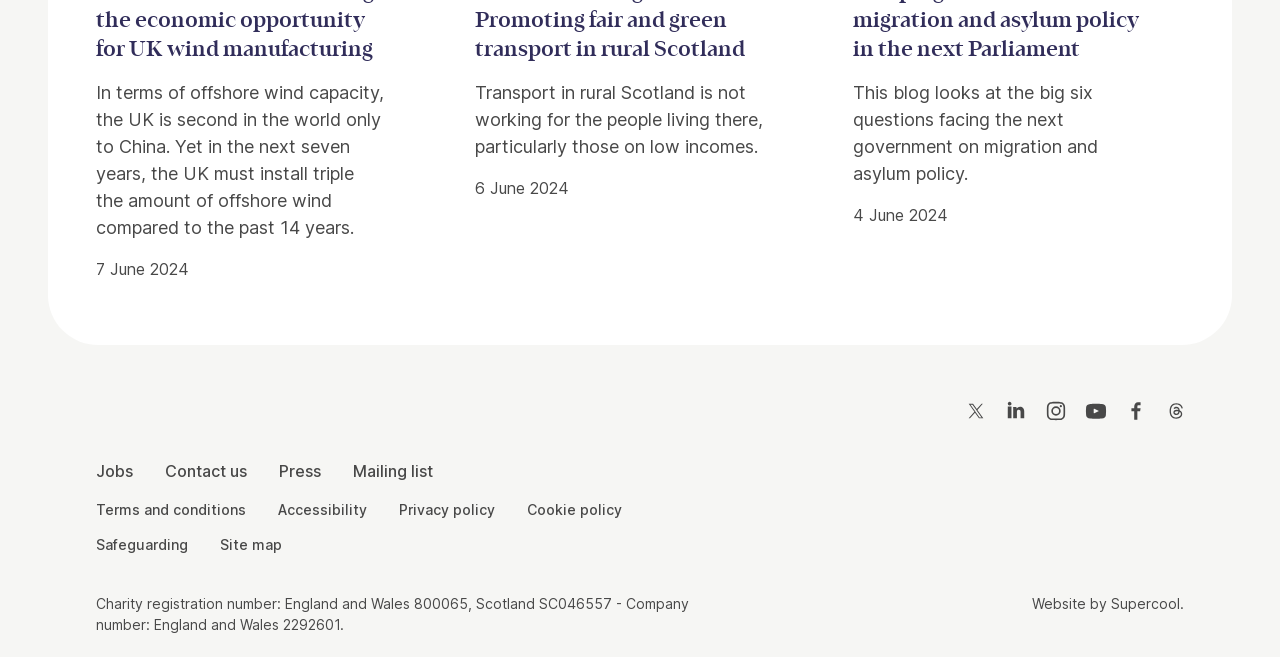Answer in one word or a short phrase: 
What social media platforms are linked on the webpage?

Twitter, LinkedIn, Instagram, YouTube, Facebook, Threads